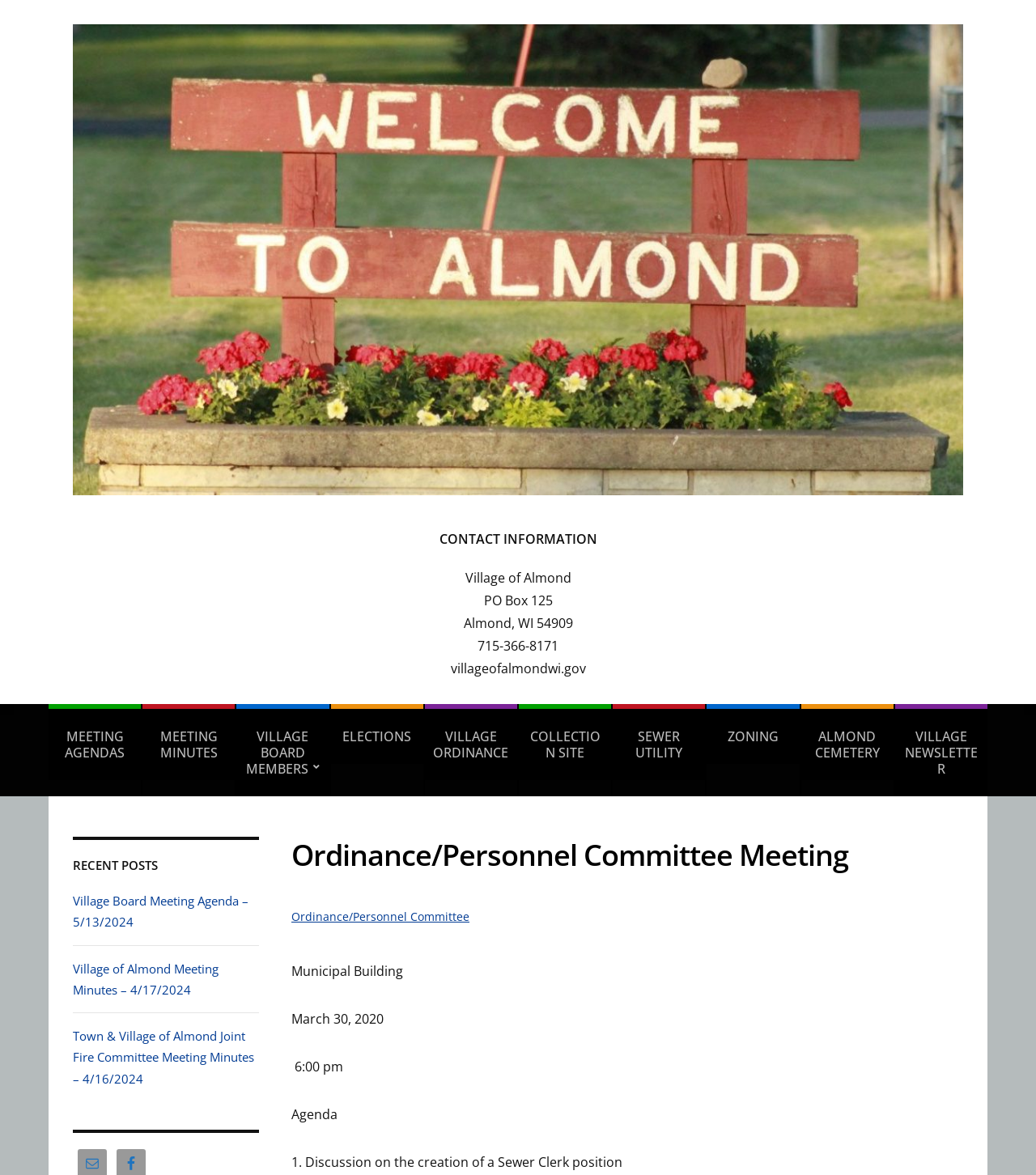Using the details from the image, please elaborate on the following question: How many links are there in the main navigation menu?

I counted the number of links in the main navigation menu, which includes links to 'MEETING AGENDAS', 'MEETING MINUTES', 'VILLAGE BOARD MEMBERS', and so on. There are 10 links in total.